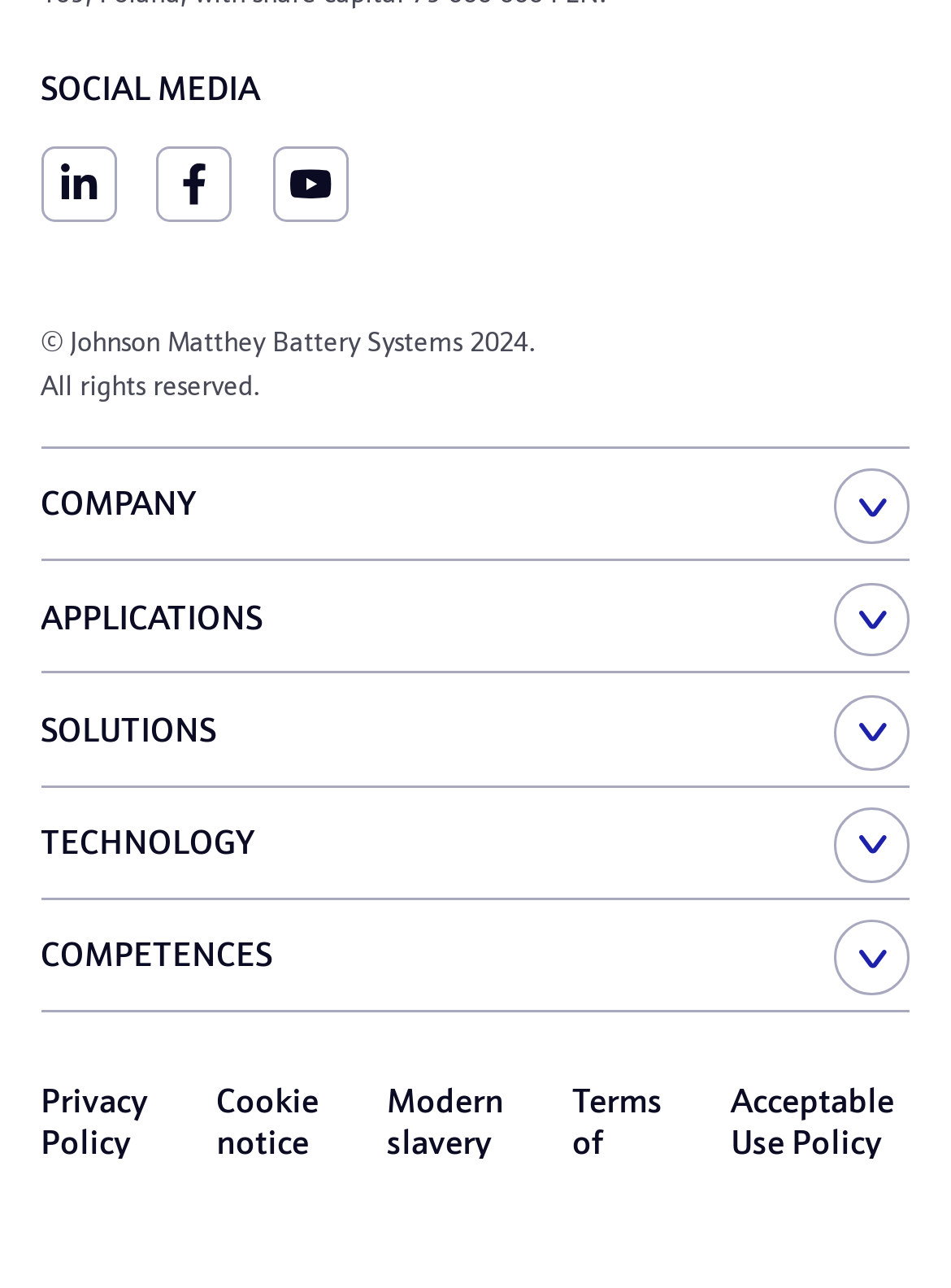How many links are there in the 'SOLUTIONS' category?
Can you offer a detailed and complete answer to this question?

I counted the number of links under the 'SOLUTIONS' category, which are 'Solutions overview', 'Battery Systems', 'Custom-made Battery Systems', and 'Own products', so there are 4 links in the 'SOLUTIONS' category.